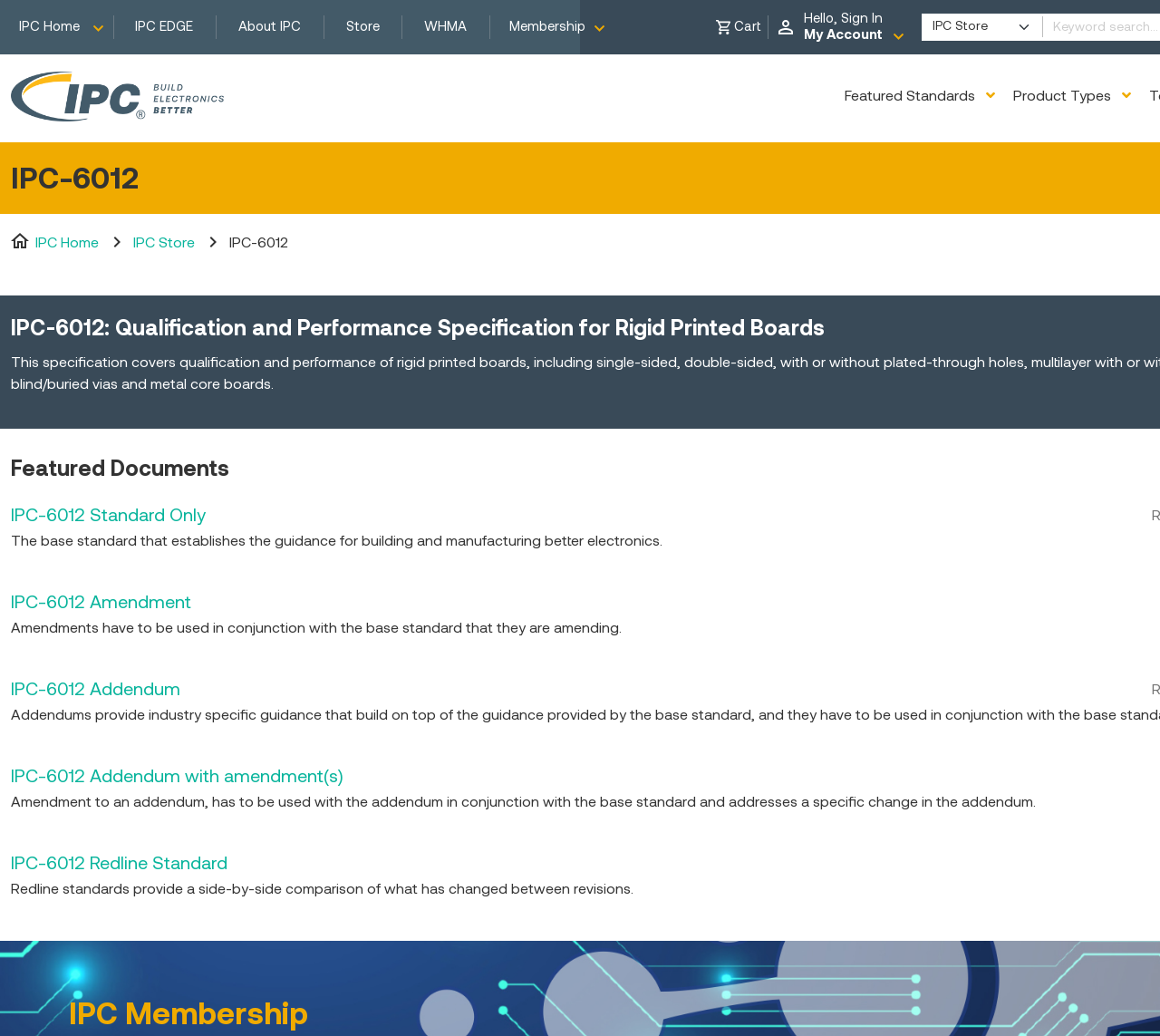Respond to the question below with a single word or phrase:
What is the purpose of the Redline Standard?

Side-by-side comparison